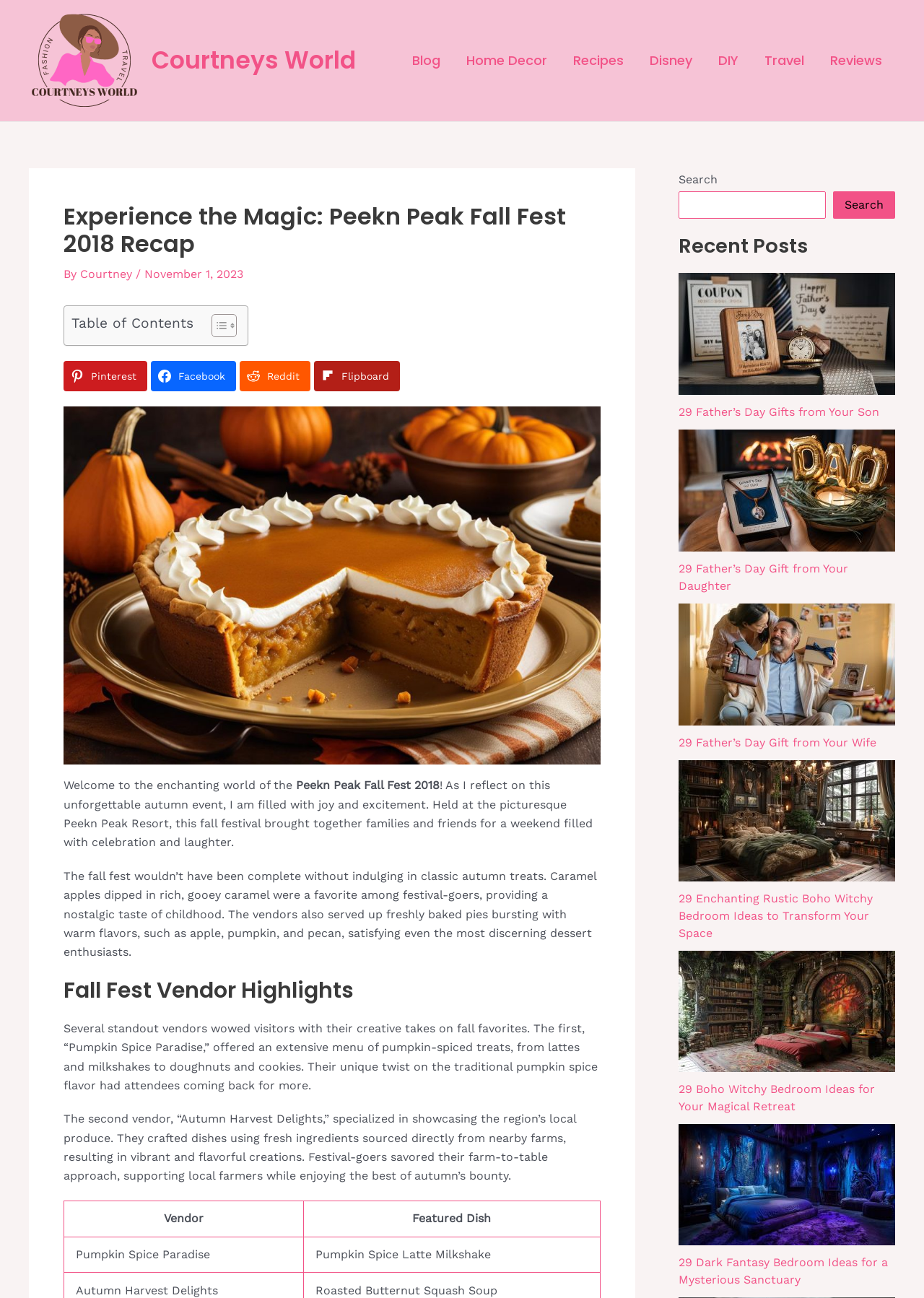Find the coordinates for the bounding box of the element with this description: "Courtneys World".

[0.164, 0.033, 0.385, 0.06]